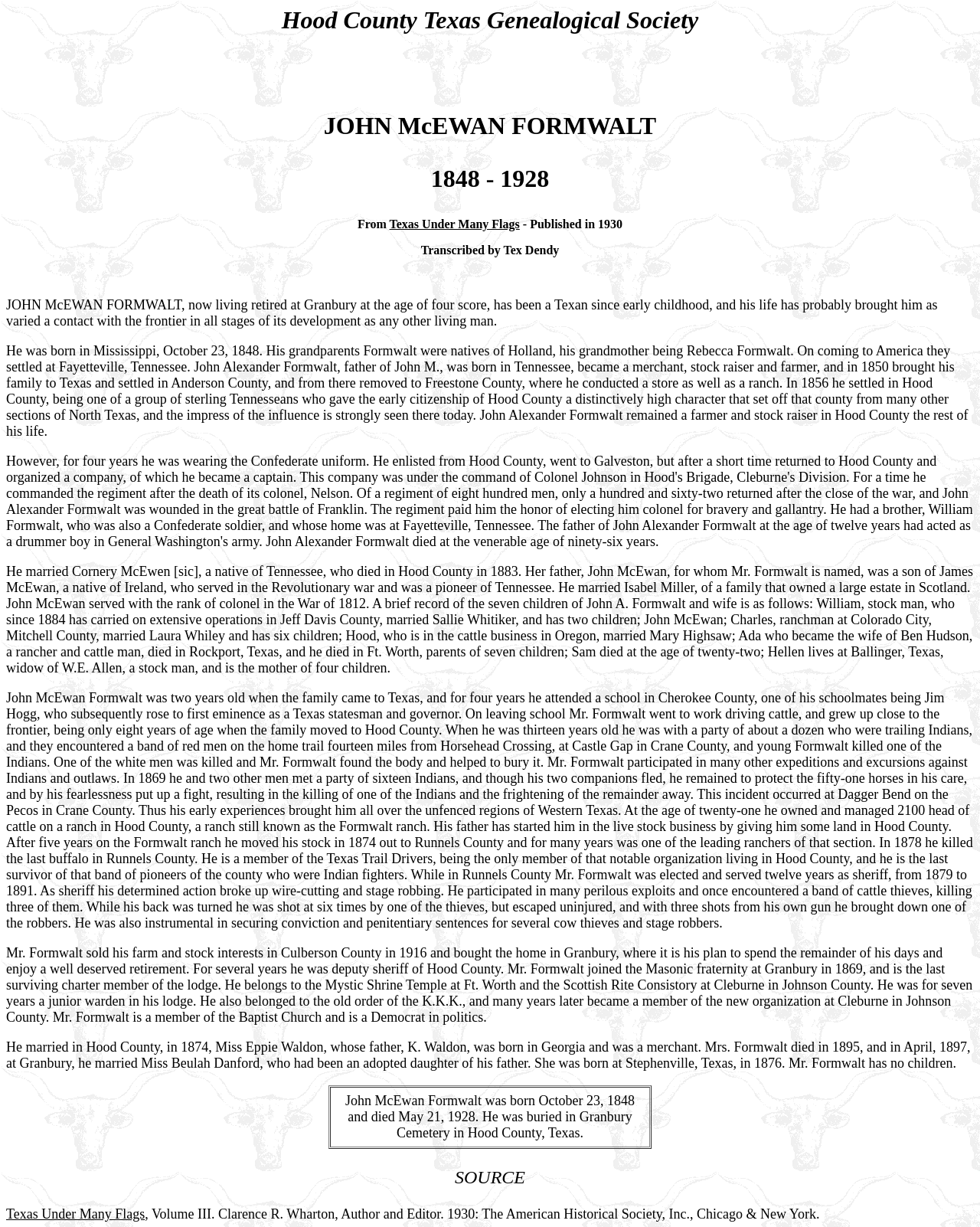Create a detailed description of the webpage's content and layout.

This webpage is about John McEwan Formwalt, a Texan who lived from 1848 to 1928. At the top of the page, there is a title "Hood County Texas Genealogical Society" followed by the name "JOHN McEWAN FORMWALT" in a larger font. Below this, there is a subtitle "1848 - 1928" and a phrase "From Texas Under Many Flags - Published in 1930". 

The main content of the page is a biographical text about John McEwan Formwalt, which spans across multiple paragraphs. The text describes his life, including his birth in Mississippi, his family's move to Texas, his experiences as a cowboy and Indian fighter, and his later life as a rancher and sheriff. The text also mentions his marriages and his involvement in various organizations, such as the Masonic fraternity and the Baptist Church.

At the bottom of the page, there is a table with a single row and cell, containing a brief summary of John McEwan Formwalt's life, including his birth and death dates and his burial location. Below this, there is a section labeled "SOURCE" with a citation for the book "Texas Under Many Flags" by Clarence R. Wharton, published in 1930.